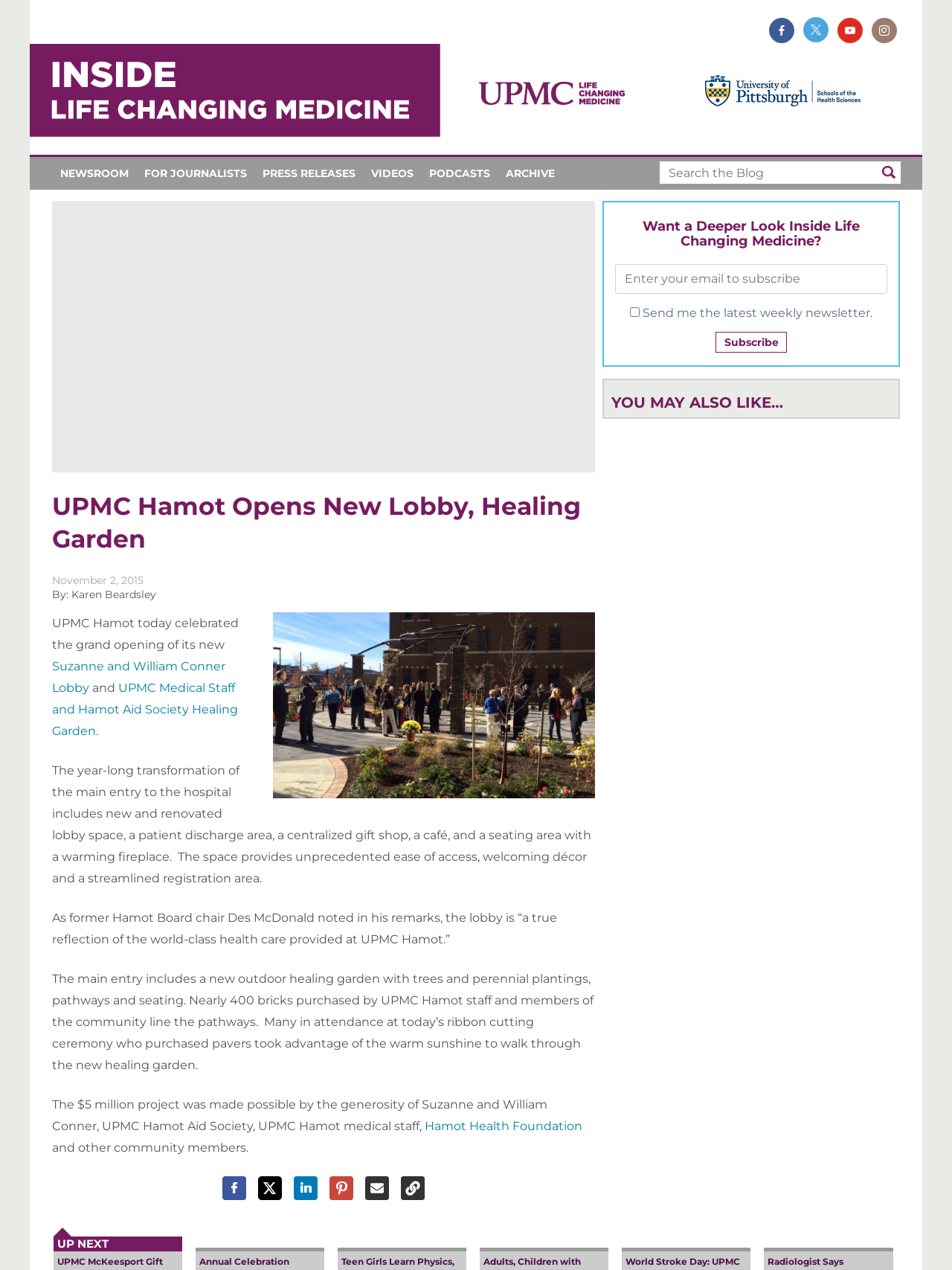Identify the bounding box coordinates of the element that should be clicked to fulfill this task: "Contact the store". The coordinates should be provided as four float numbers between 0 and 1, i.e., [left, top, right, bottom].

None